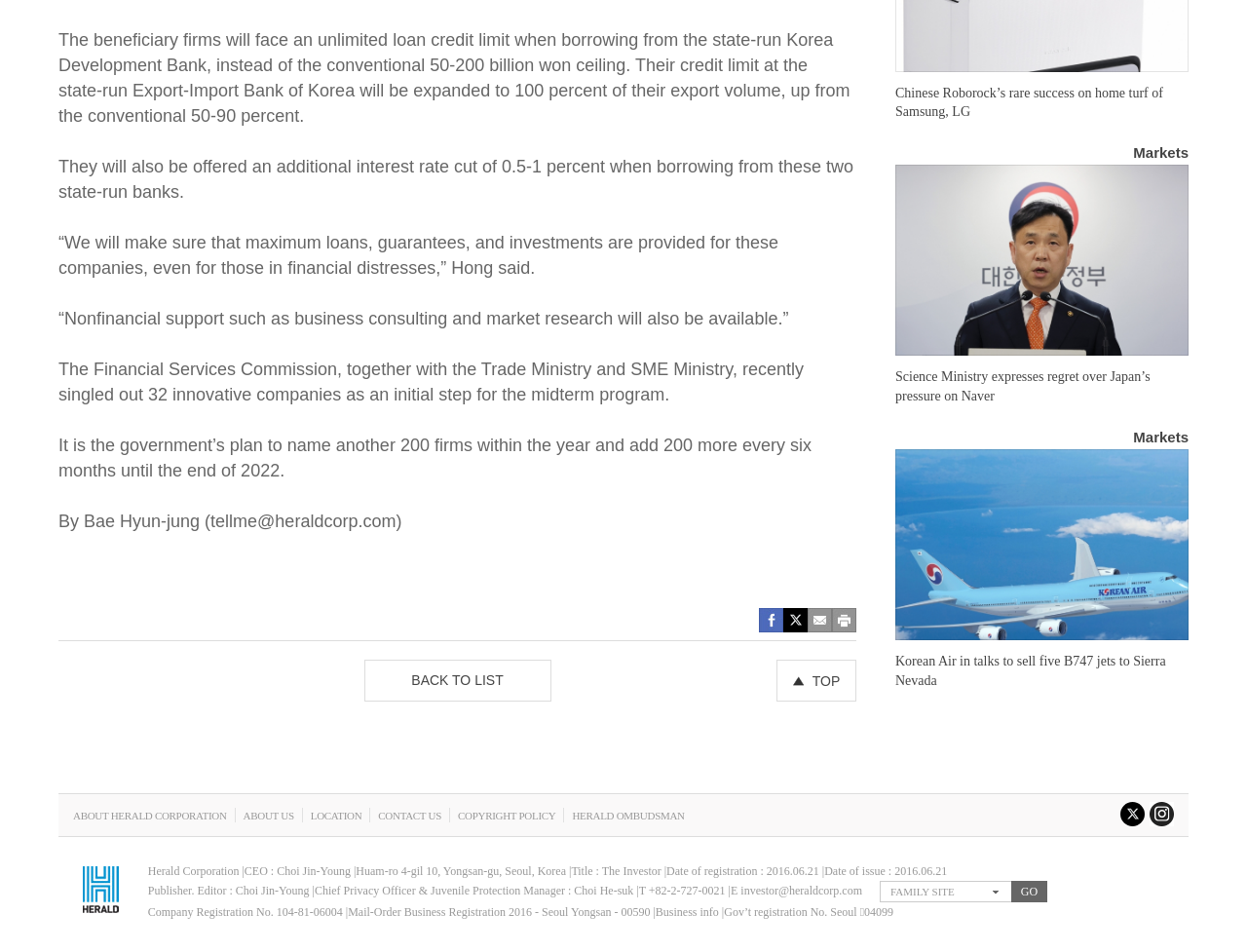How many innovative companies are planned to be named by the end of 2022?
Based on the visual details in the image, please answer the question thoroughly.

According to the static text element, the government plans to name 200 firms within the year and add 200 more every six months until the end of 2022, which totals 400 companies.